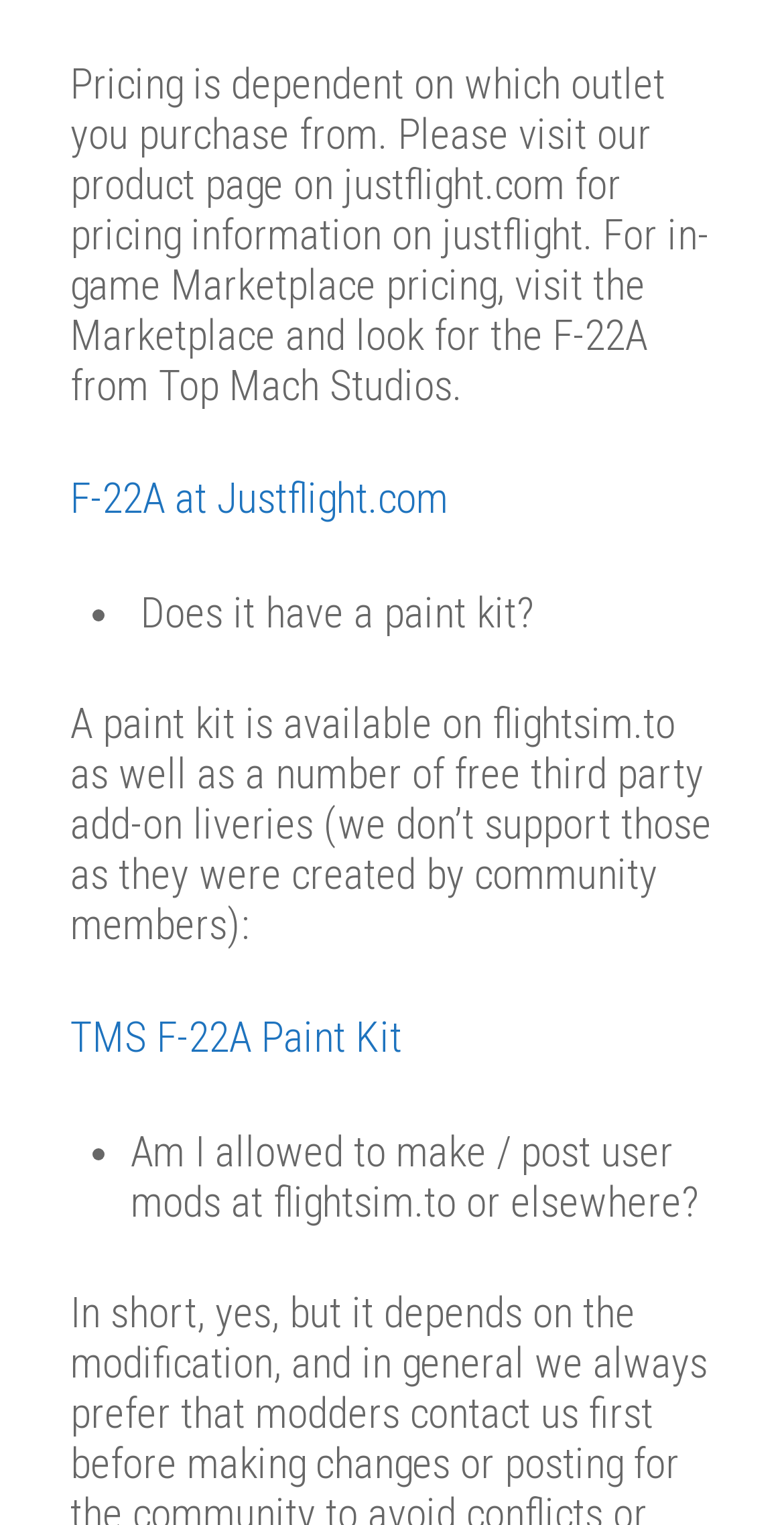Can I make or post user mods for the F-22A?
Look at the image and answer the question using a single word or phrase.

Unknown